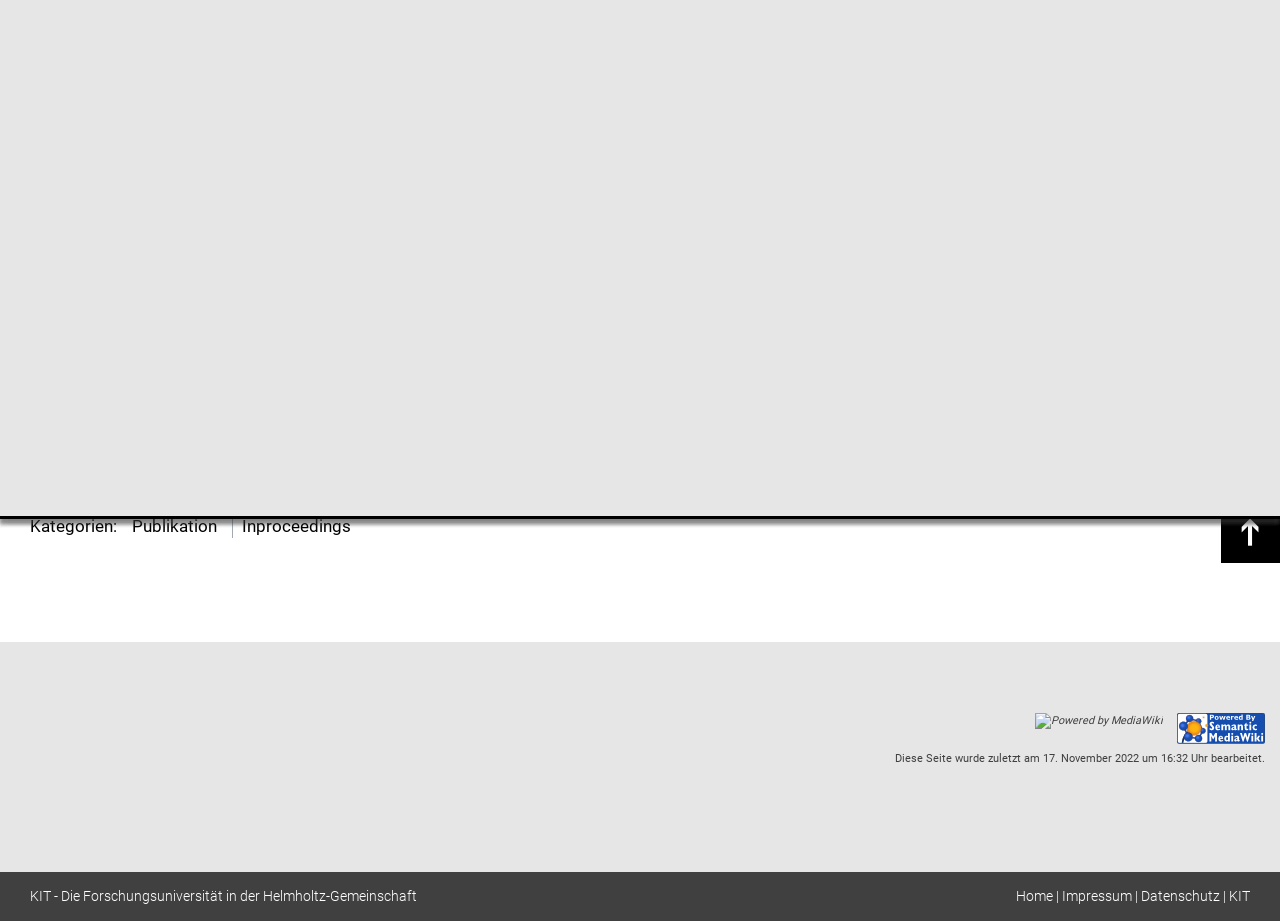Locate the UI element that matches the description Inproceedings in the webpage screenshot. Return the bounding box coordinates in the format (top-left x, top-left y, bottom-right x, bottom-right y), with values ranging from 0 to 1.

[0.189, 0.561, 0.274, 0.582]